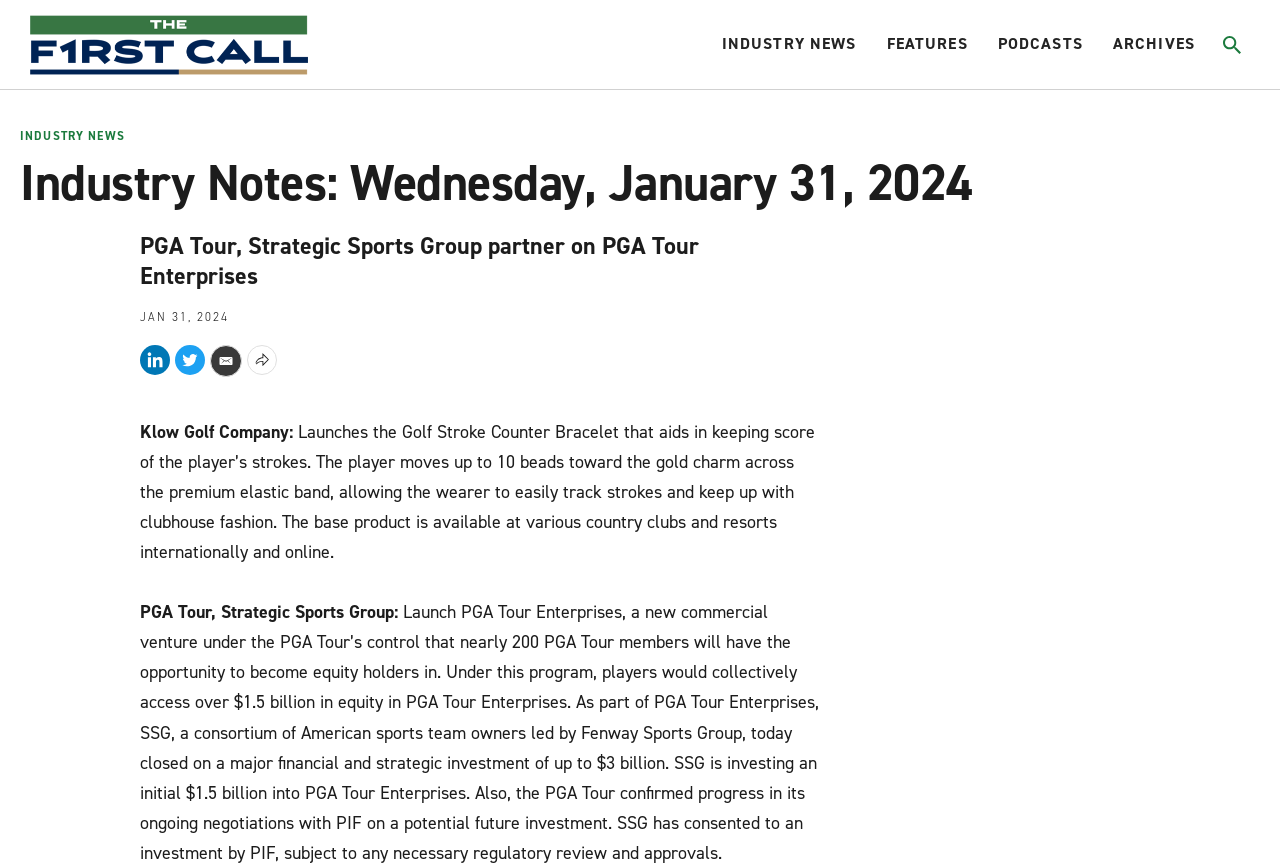What is the company mentioned in the second paragraph?
Give a one-word or short phrase answer based on the image.

Klow Golf Company